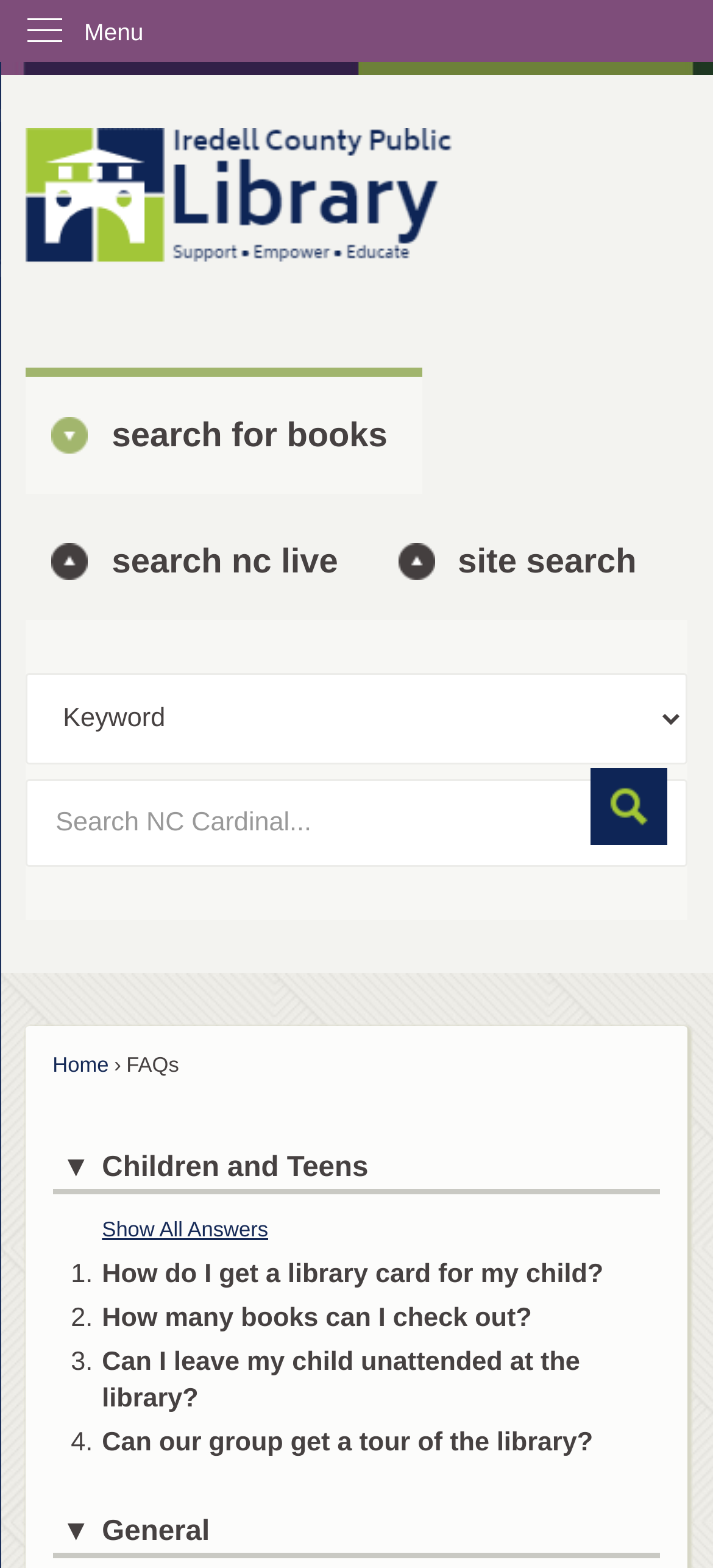Find the bounding box coordinates for the area that must be clicked to perform this action: "Check out the General section".

[0.074, 0.964, 0.926, 0.994]